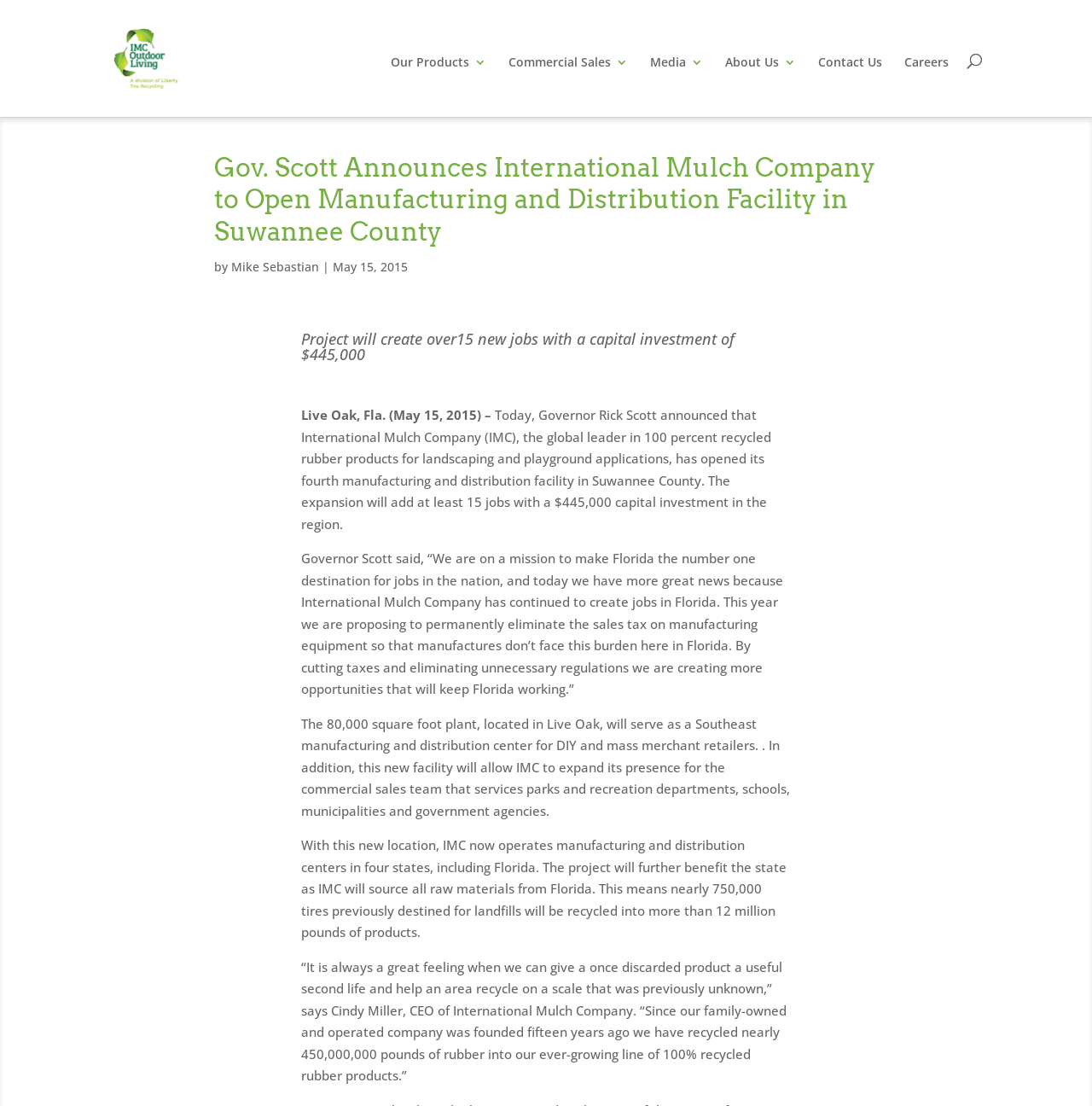Please specify the bounding box coordinates of the clickable section necessary to execute the following command: "Contact IMC".

[0.749, 0.051, 0.808, 0.106]